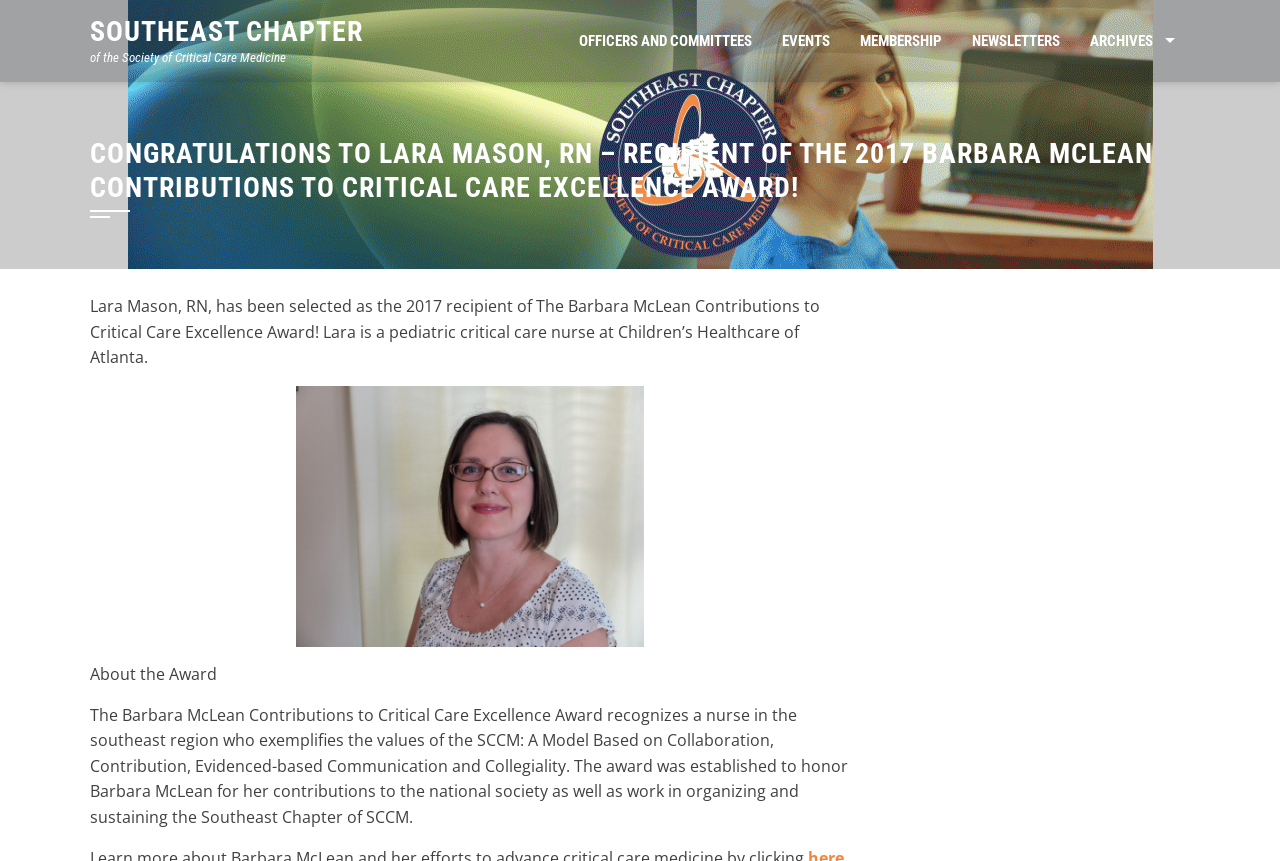Identify the bounding box coordinates for the UI element described by the following text: "Officers and Committees". Provide the coordinates as four float numbers between 0 and 1, in the format [left, top, right, bottom].

[0.44, 0.0, 0.599, 0.095]